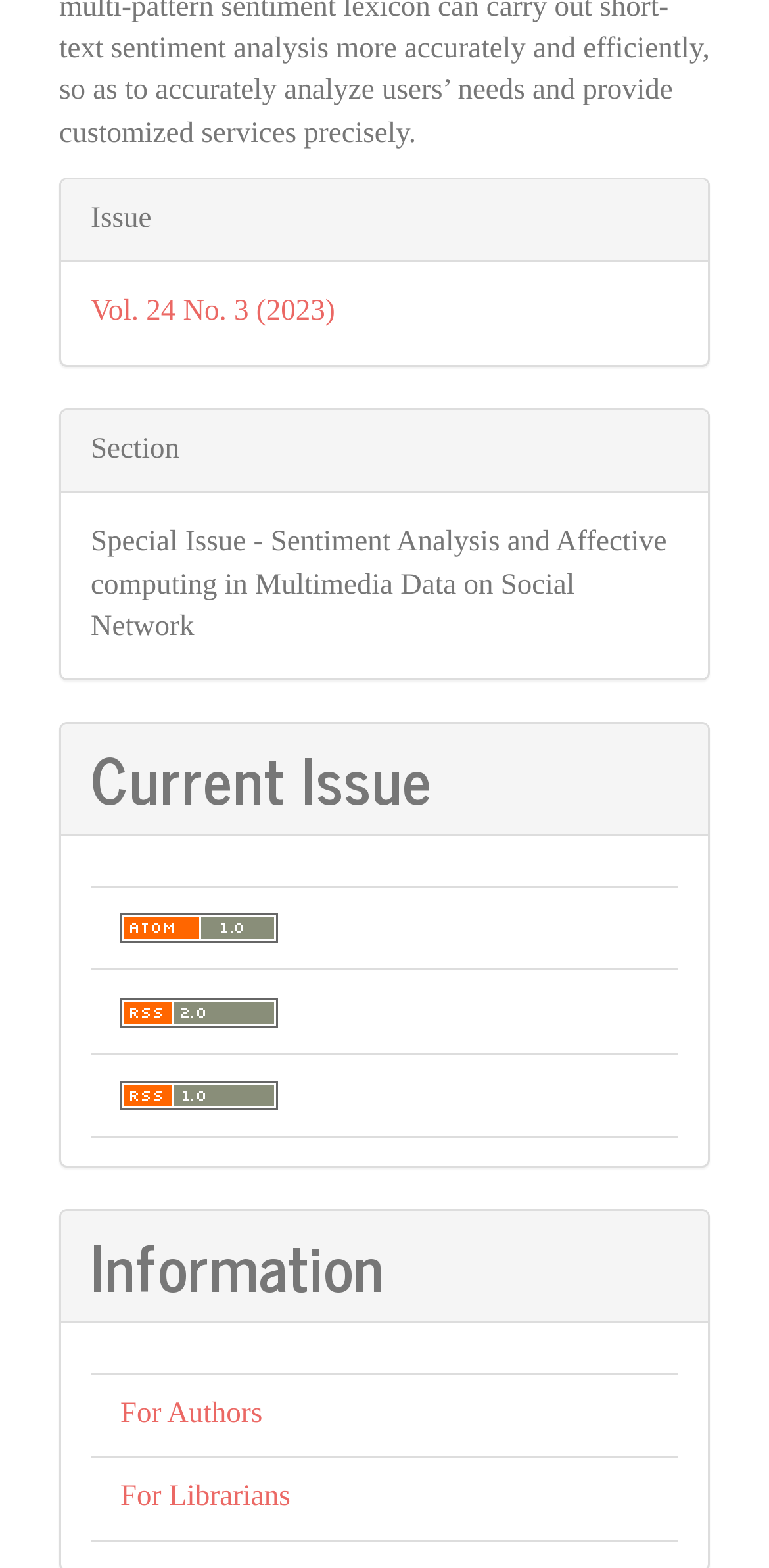Please provide a short answer using a single word or phrase for the question:
What information is available for authors?

For Authors